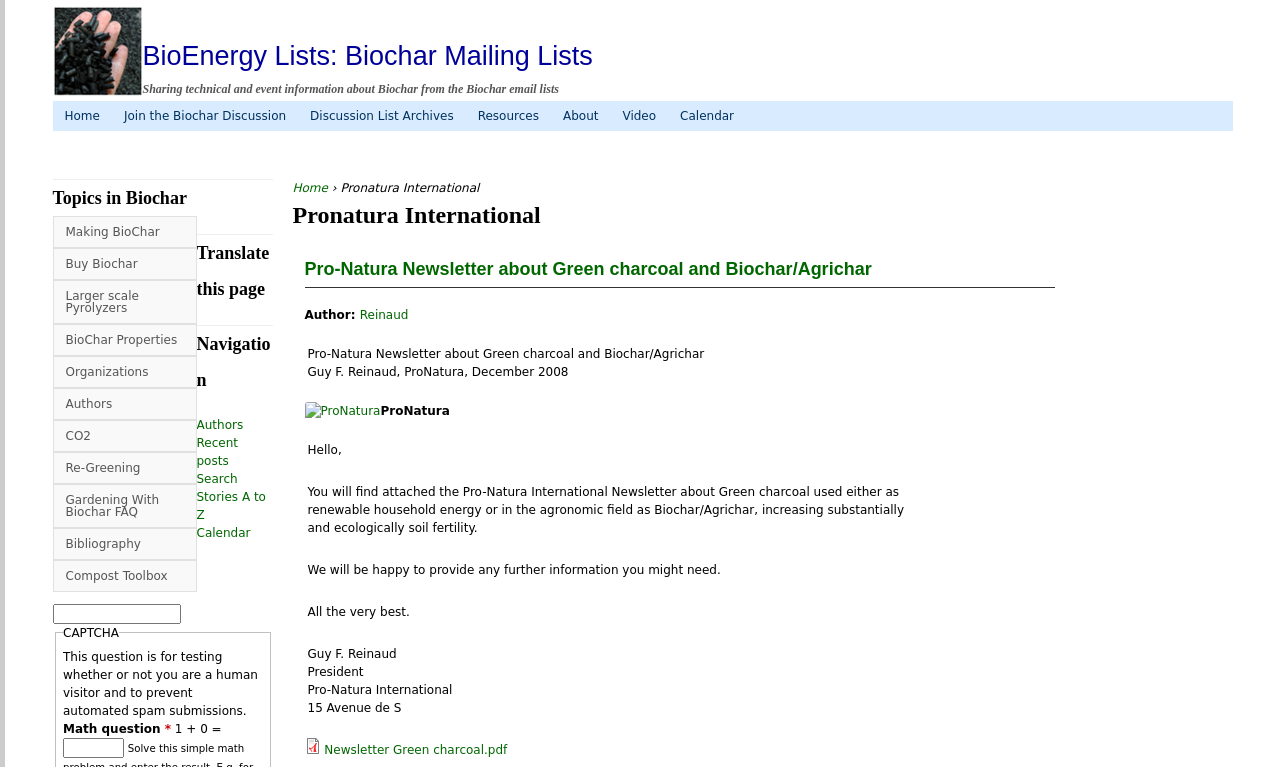What is the name of the organization mentioned in the newsletter?
Give a detailed explanation using the information visible in the image.

The question can be answered by reading the newsletter content, which mentions 'Pro-Natura International Newsletter about Green charcoal and Biochar/Agrichar' and also has a link to 'ProNatura' with an image.